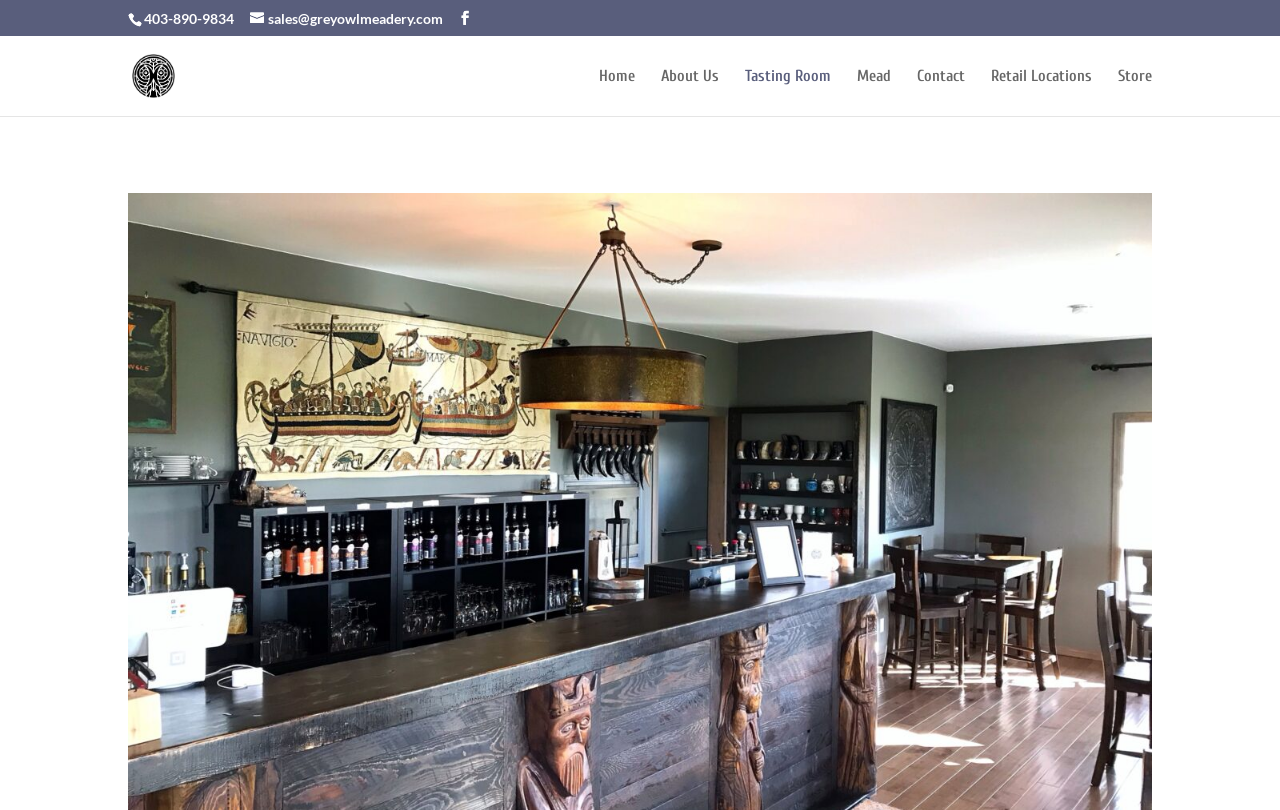Is there a link to the 'About Us' page on the webpage?
Respond with a short answer, either a single word or a phrase, based on the image.

Yes